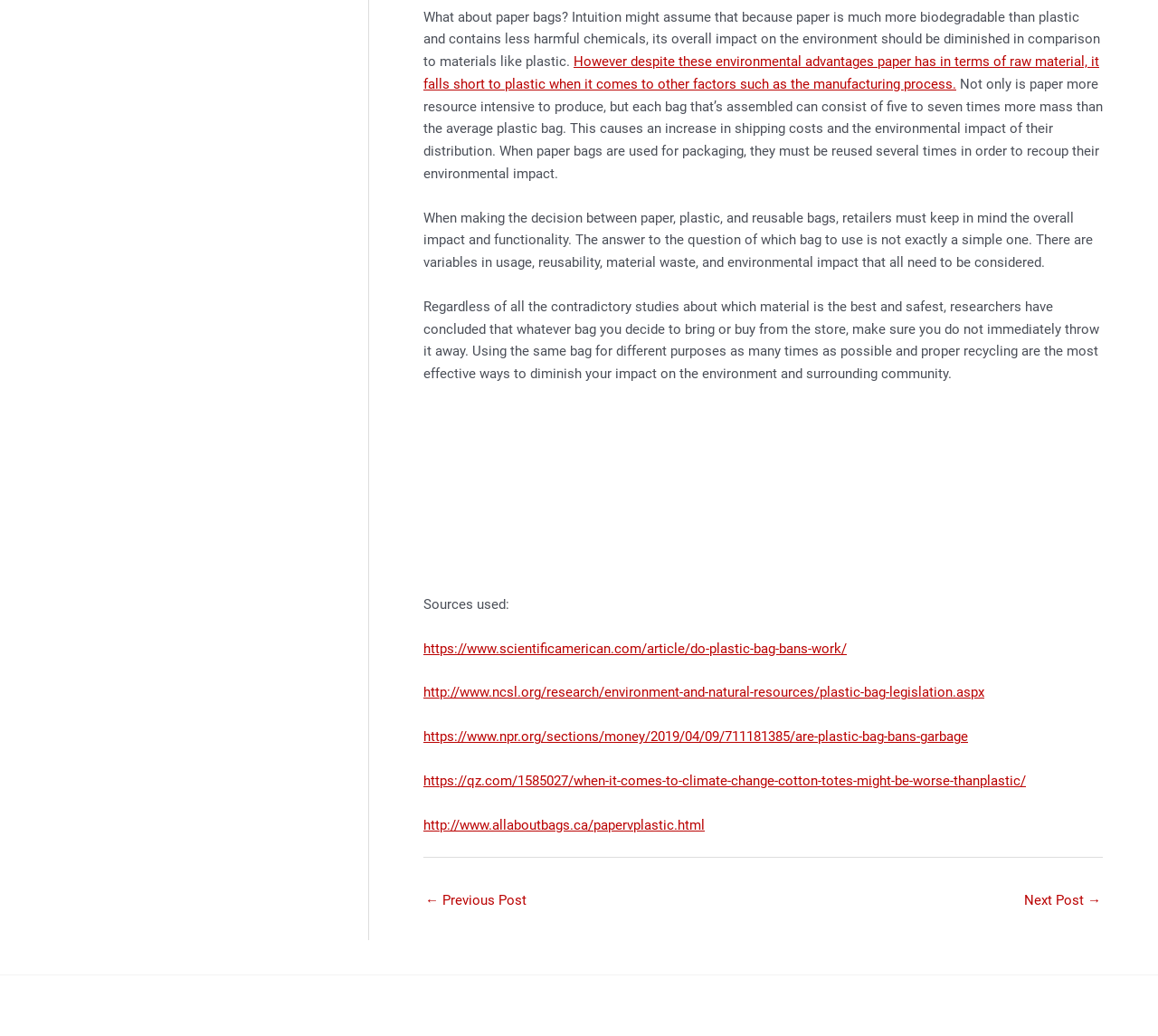Bounding box coordinates are specified in the format (top-left x, top-left y, bottom-right x, bottom-right y). All values are floating point numbers bounded between 0 and 1. Please provide the bounding box coordinate of the region this sentence describes: http://www.allaboutbags.ca/papervplastic.html

[0.366, 0.788, 0.609, 0.804]